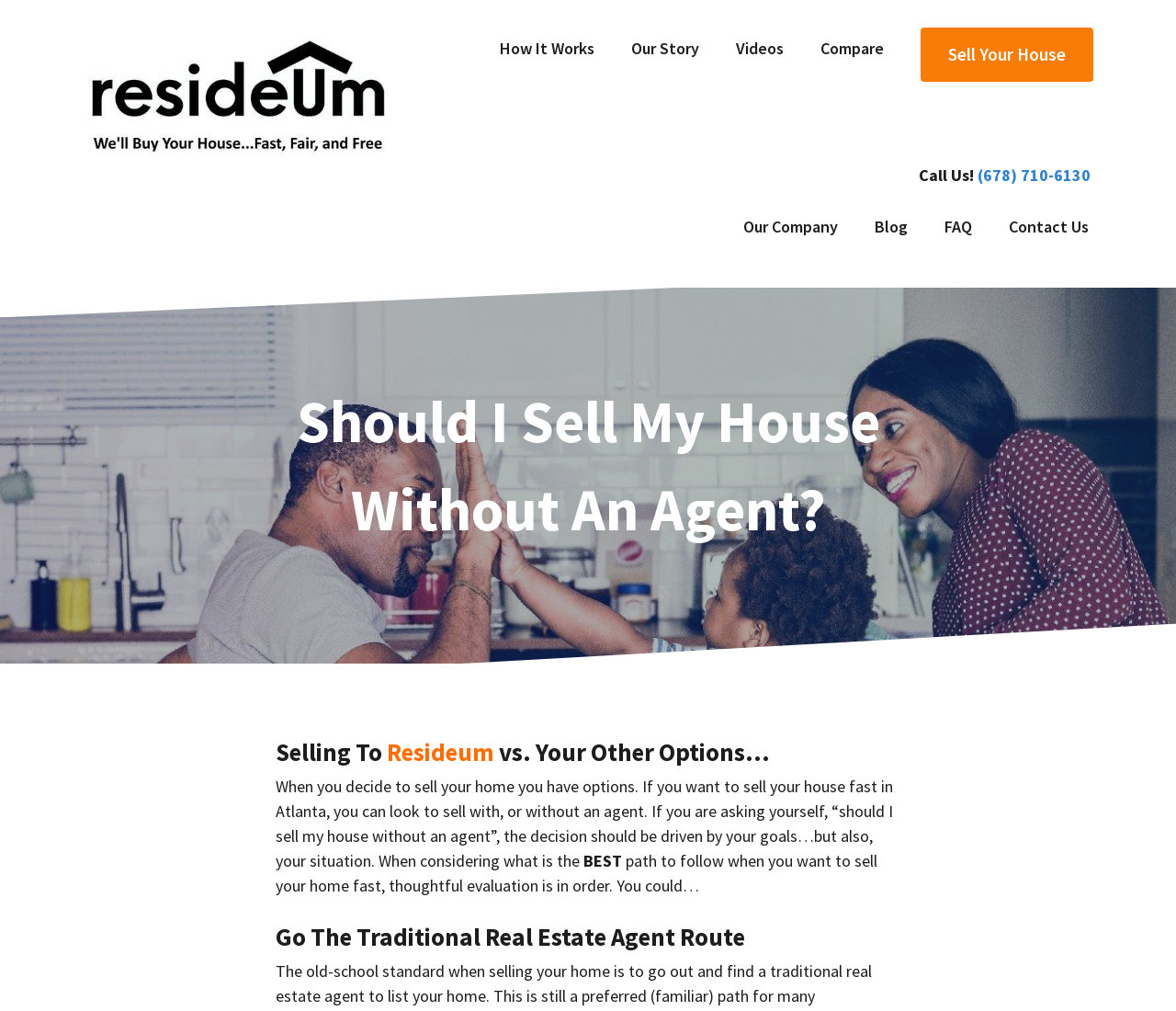Please locate the bounding box coordinates for the element that should be clicked to achieve the following instruction: "Call the phone number". Ensure the coordinates are given as four float numbers between 0 and 1, i.e., [left, top, right, bottom].

[0.831, 0.163, 0.927, 0.183]